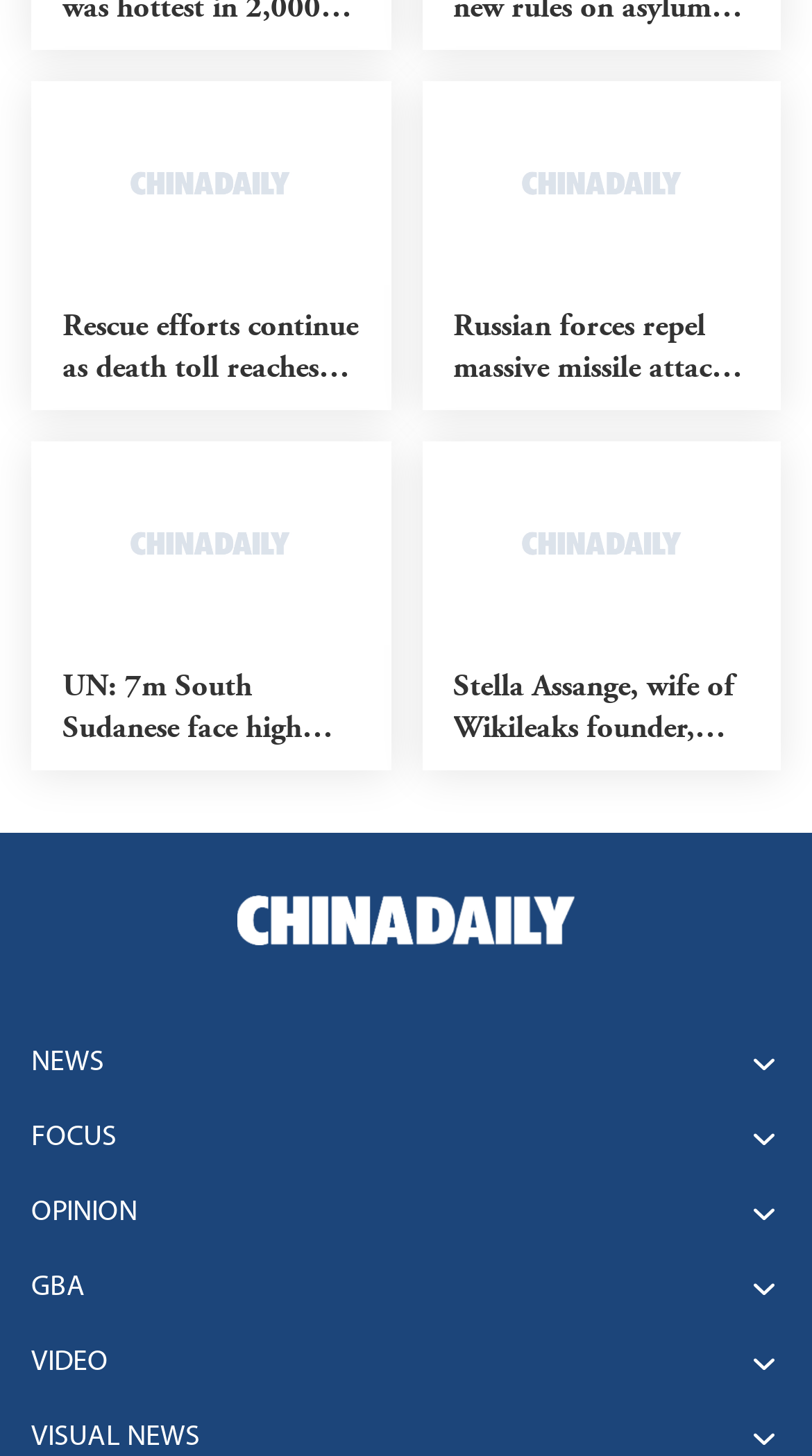Is the menu item 'VIDEO' expanded?
Refer to the image and provide a one-word or short phrase answer.

False